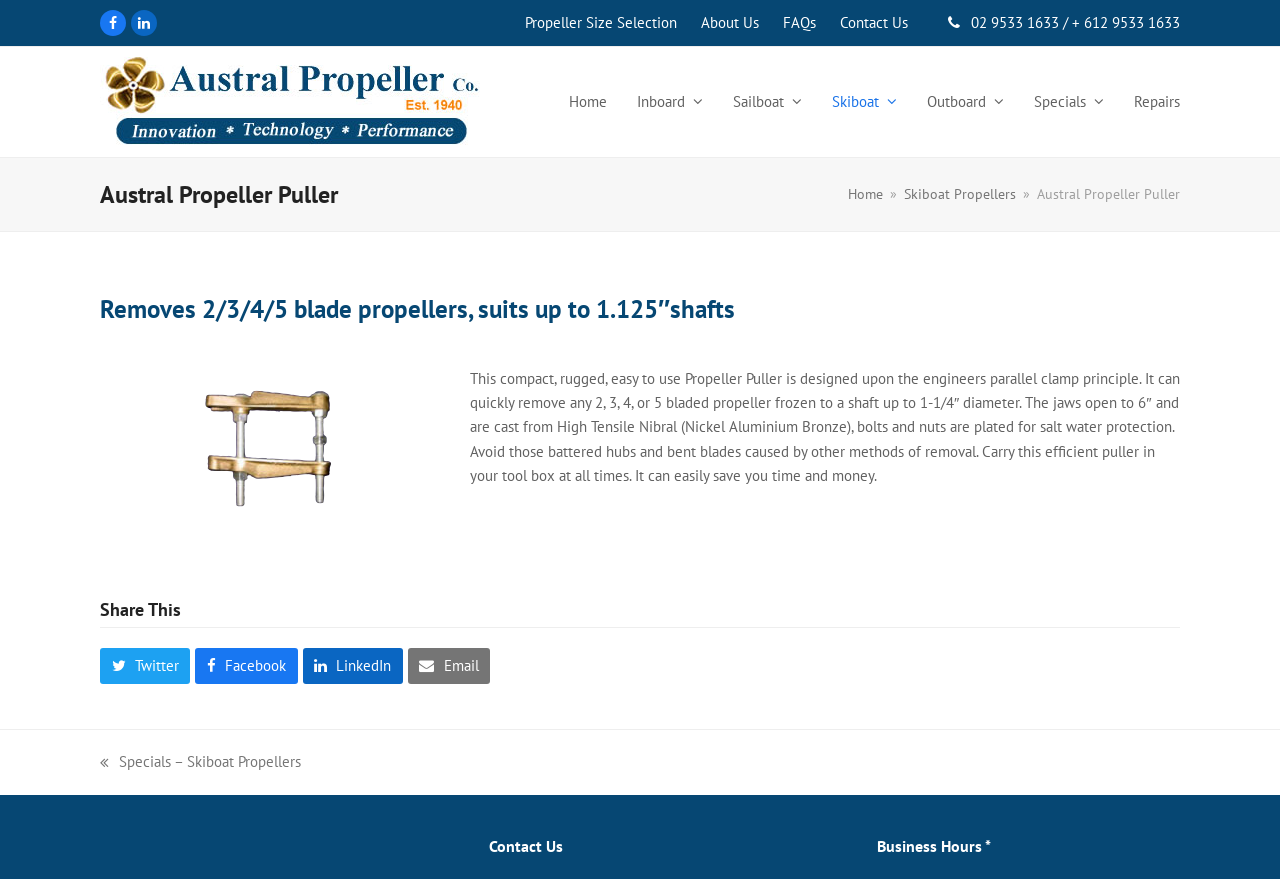Pinpoint the bounding box coordinates for the area that should be clicked to perform the following instruction: "Contact Us".

[0.656, 0.015, 0.709, 0.036]